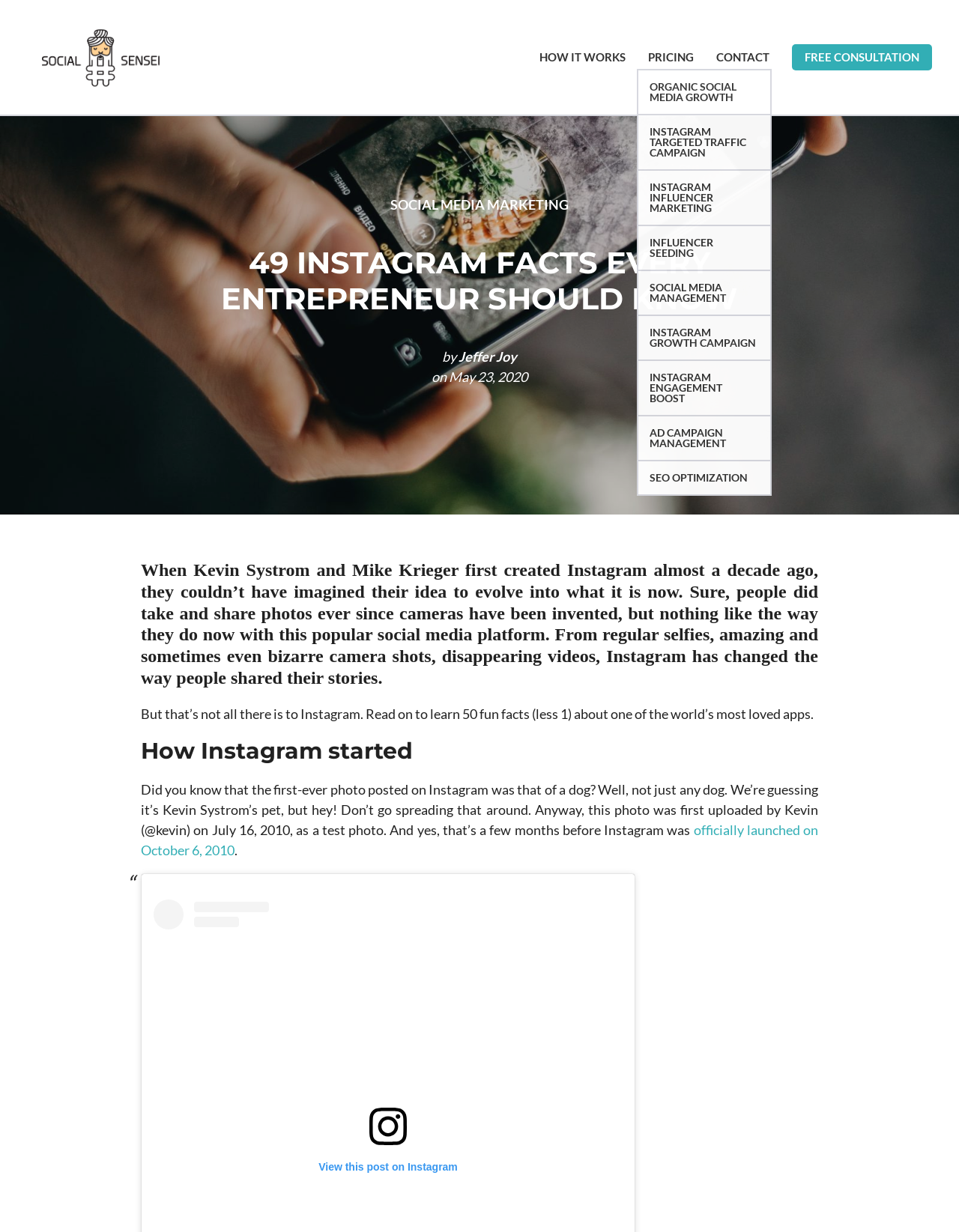Answer the question with a single word or phrase: 
What is the main topic of the webpage?

Instagram facts